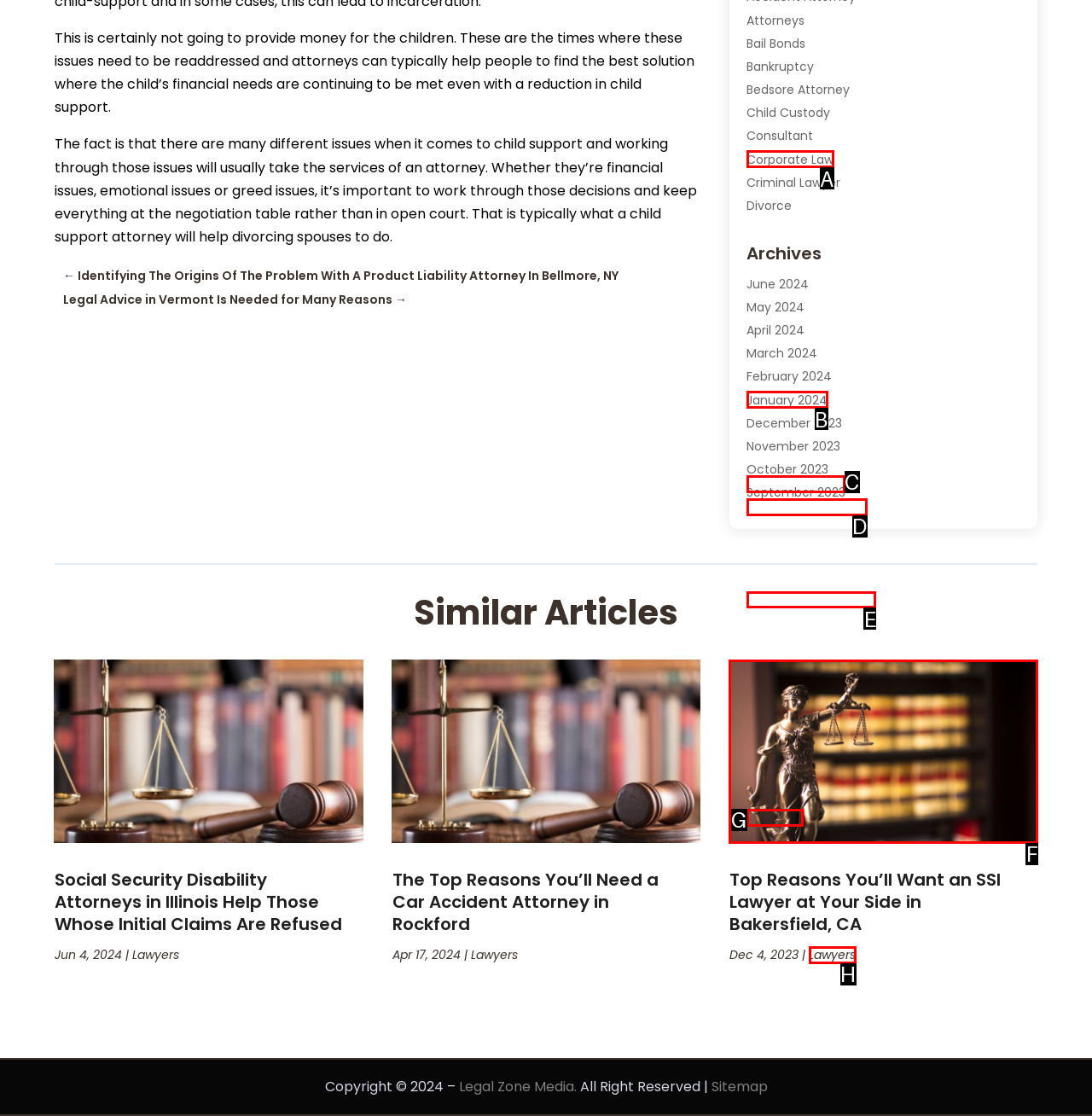Identify the correct UI element to click for the following task: Click on the 'Personal Injury Lawyer' link Choose the option's letter based on the given choices.

E